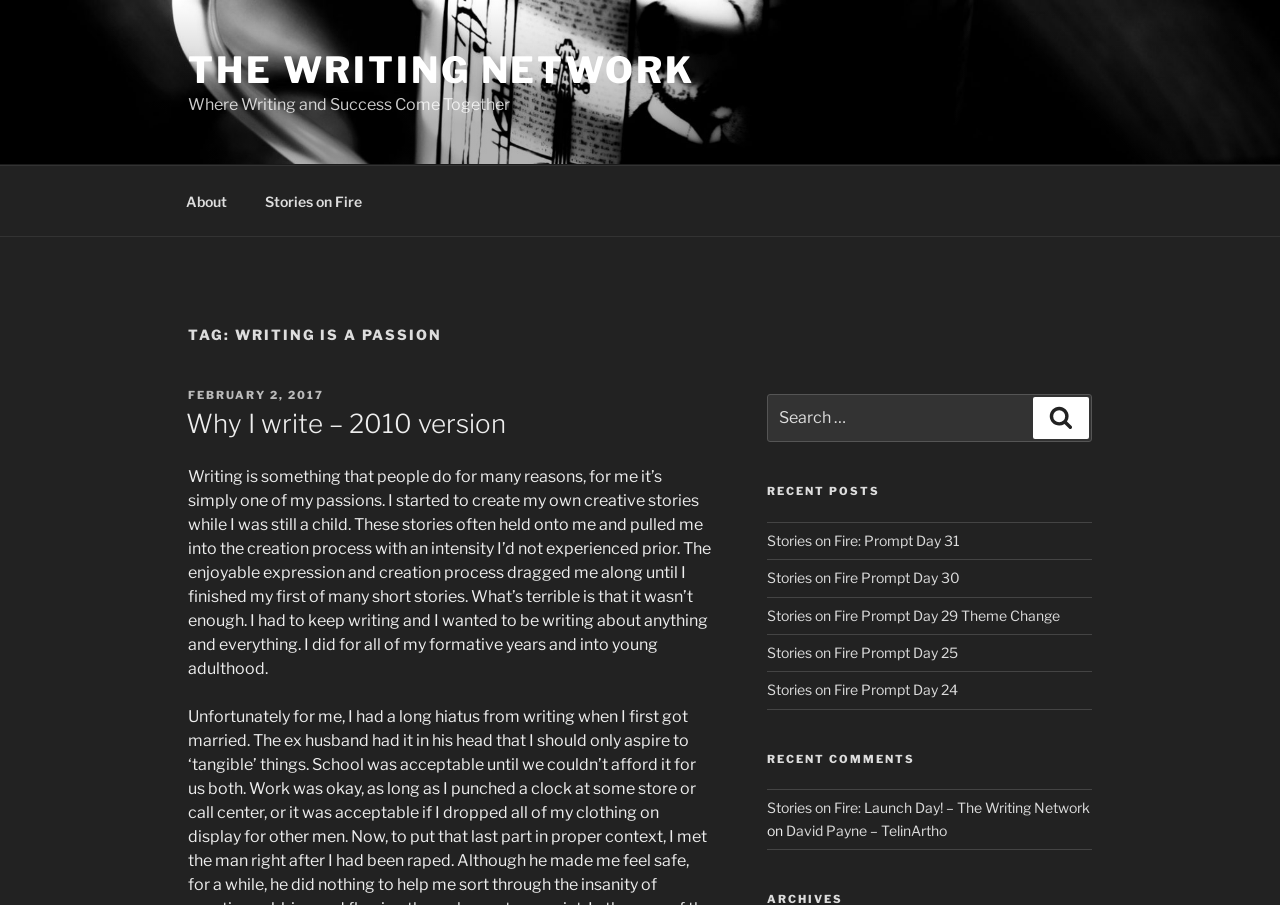Articulate a detailed summary of the webpage's content and design.

The webpage is titled "writing is a passion – The Writing Network" and has a prominent link to "THE WRITING NETWORK" at the top left corner. Below this link, there is a static text "Where Writing and Success Come Together". 

To the right of the title, there is a top menu navigation bar with links to "About" and "Stories on Fire". 

Below the top menu, there is a heading "TAG: WRITING IS A PASSION" which contains a subheading "POSTED ON FEBRUARY 2, 2017". Under this subheading, there is a heading "Why I write – 2010 version" followed by a lengthy static text that describes the author's passion for writing. 

On the right side of the page, there is a search bar with a label "Search for:" and a search button. Below the search bar, there are headings "RECENT POSTS" and "RECENT COMMENTS" with links to various posts and comments, respectively.